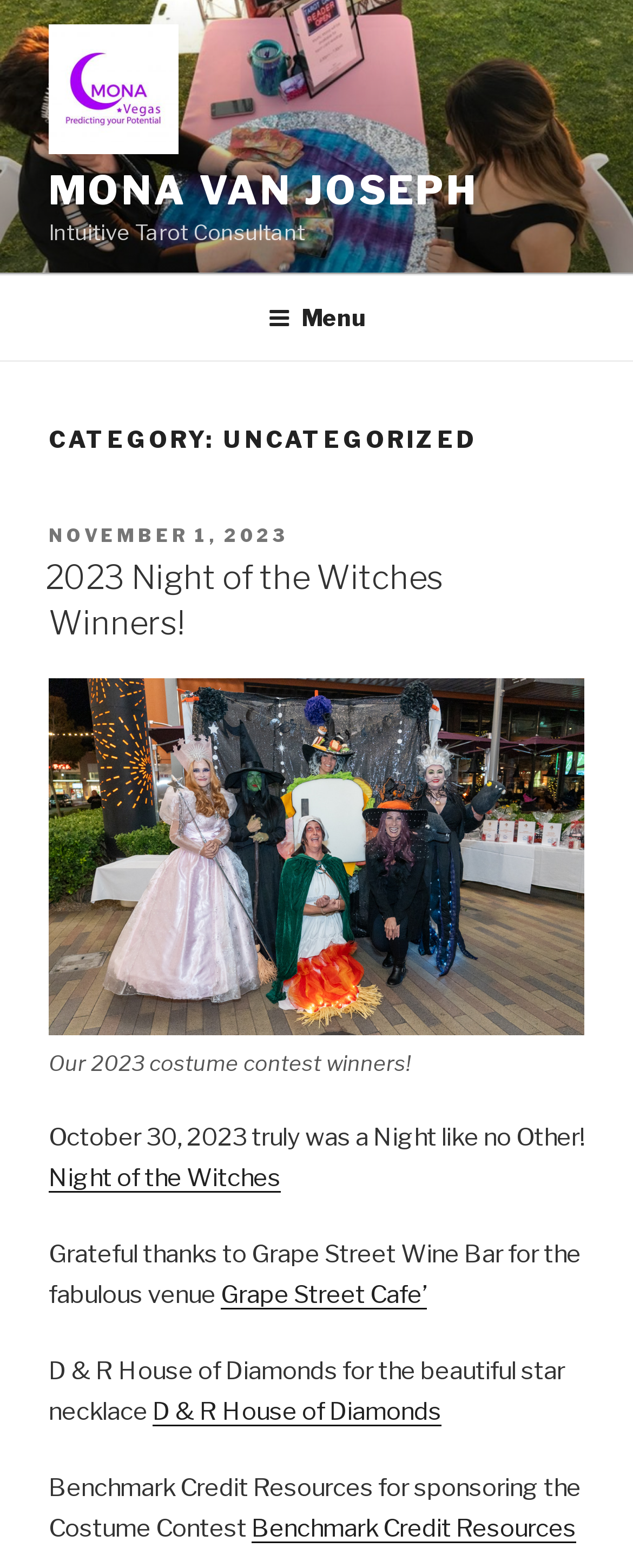Can you find the bounding box coordinates for the element to click on to achieve the instruction: "Learn more about Benchmark Credit Resources"?

[0.397, 0.966, 0.91, 0.985]